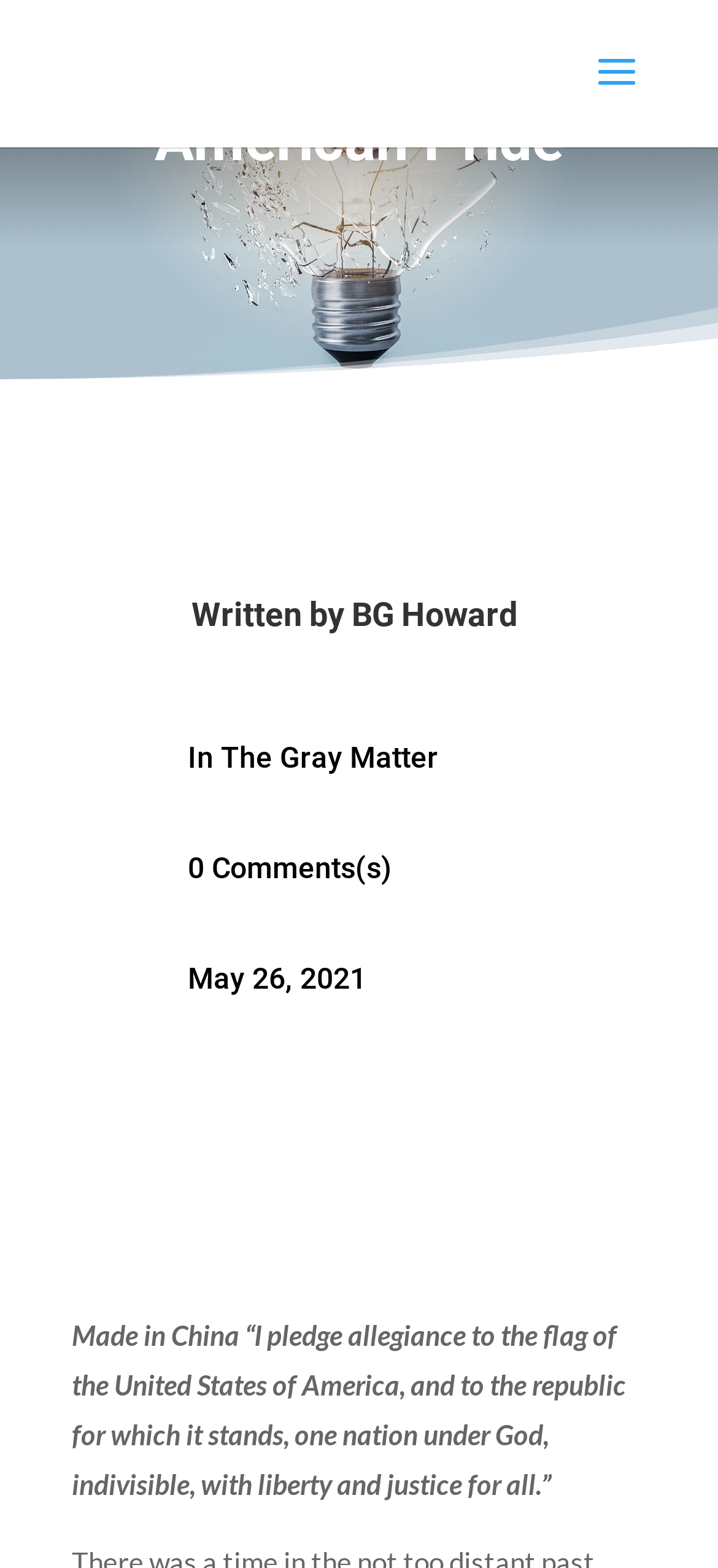What is the date of the article?
Please elaborate on the answer to the question with detailed information.

The date of the article can be found in the heading 'May 26, 2021' which is located near the bottom of the webpage, indicating that the article was published on May 26, 2021.